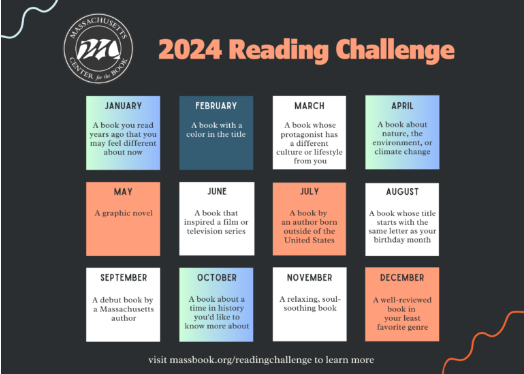Provide a comprehensive description of the image.

The image features the "2024 Reading Challenge" created by the Massachusetts Center for the Book. It presents a colorful and visually engaging layout that outlines monthly themes for recommended reading throughout the year. Each month's theme encourages participants to explore diverse genres and subjects, such as revisiting an old favorite, exploring environmental themes, or reading graphic novels. The design includes a prominent logo of the Massachusetts Center for the Book at the top, emphasizing its role in promoting literary engagement within the community. To learn more about participating in the challenge, viewers are invited to visit the provided website link for further details.